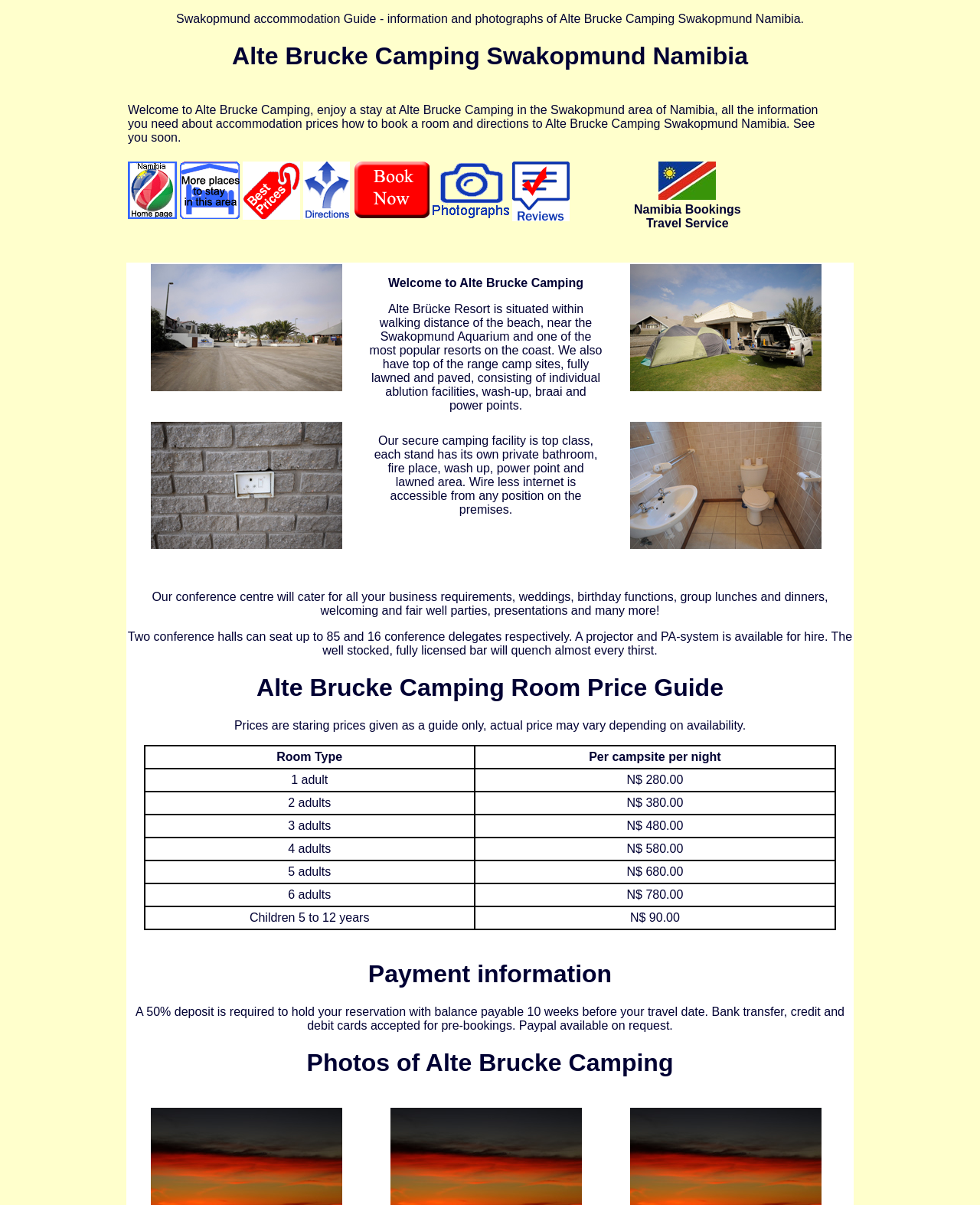Refer to the image and answer the question with as much detail as possible: What is the price for 3 adults per night?

The webpage provides a price guide for Alte Brucke Camping, and according to the table, the price for 3 adults per night is N$ 480.00.